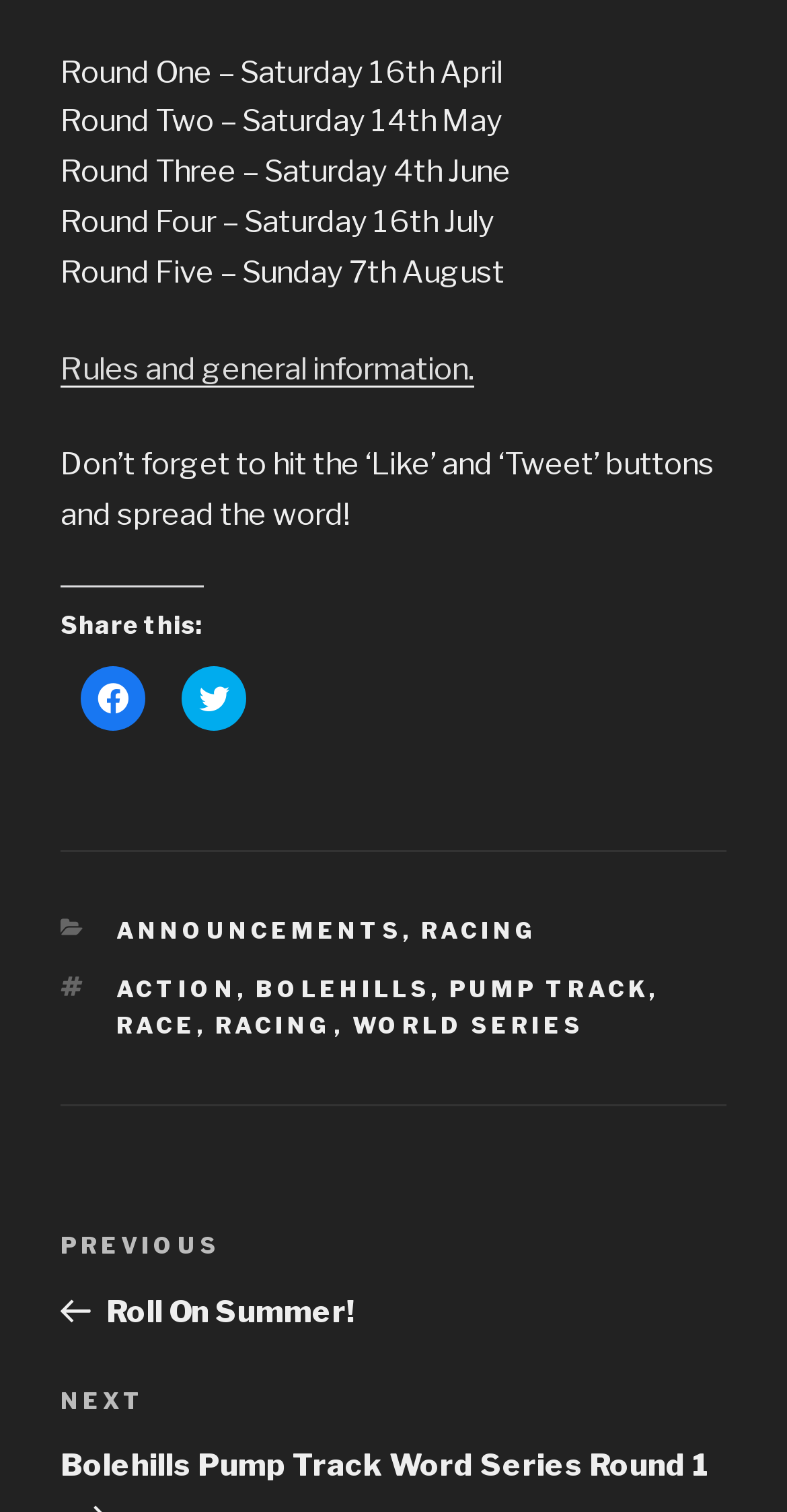Using the information in the image, give a comprehensive answer to the question: 
What is the title of the previous post?

The post navigation section at the bottom of the webpage links to the previous post, which is titled 'Roll On Summer!'.